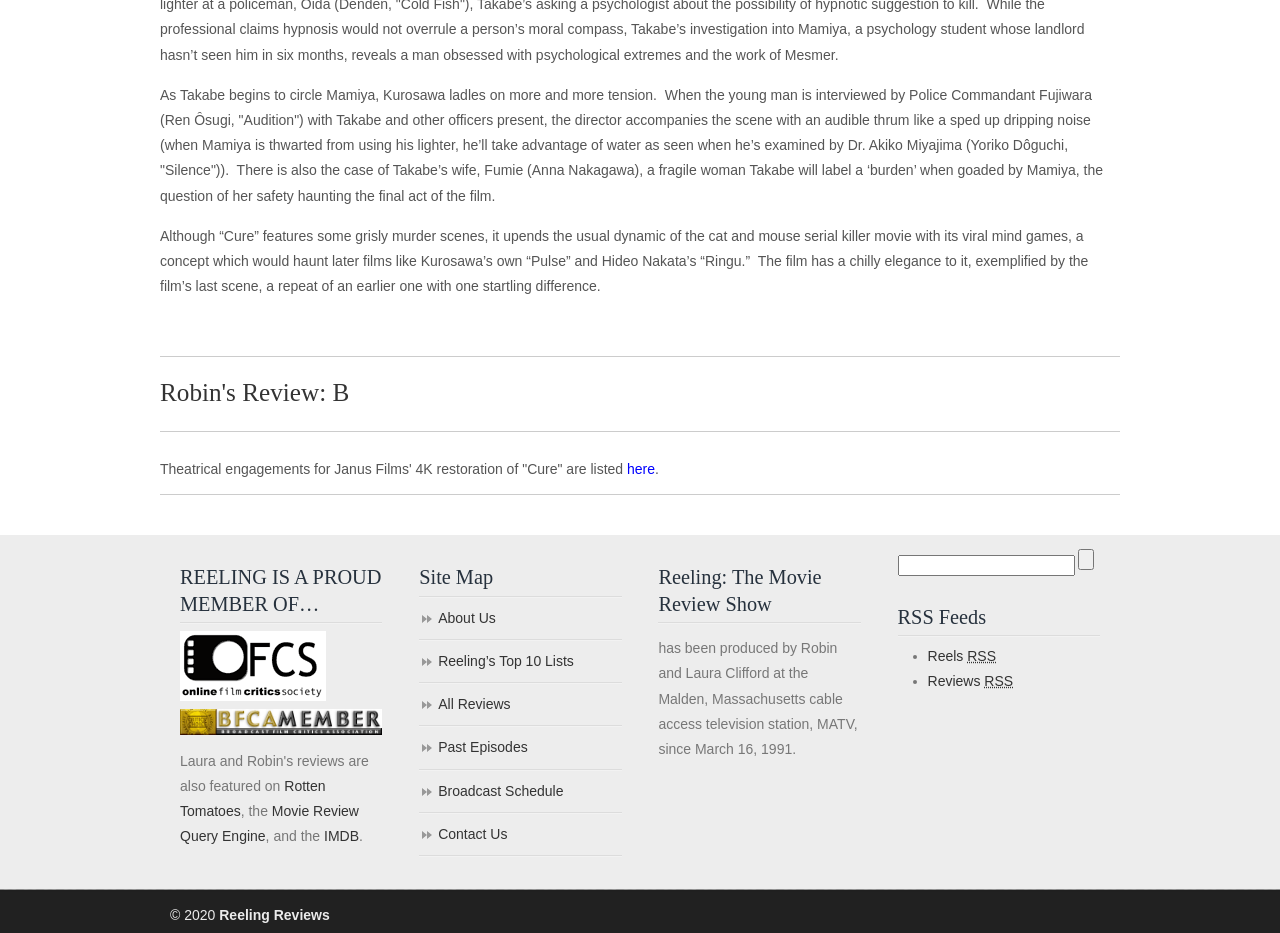What is the rating of the movie review?
Analyze the screenshot and provide a detailed answer to the question.

The rating of the movie review is mentioned in the heading 'Robin's Review: B' which is located above the separator element.